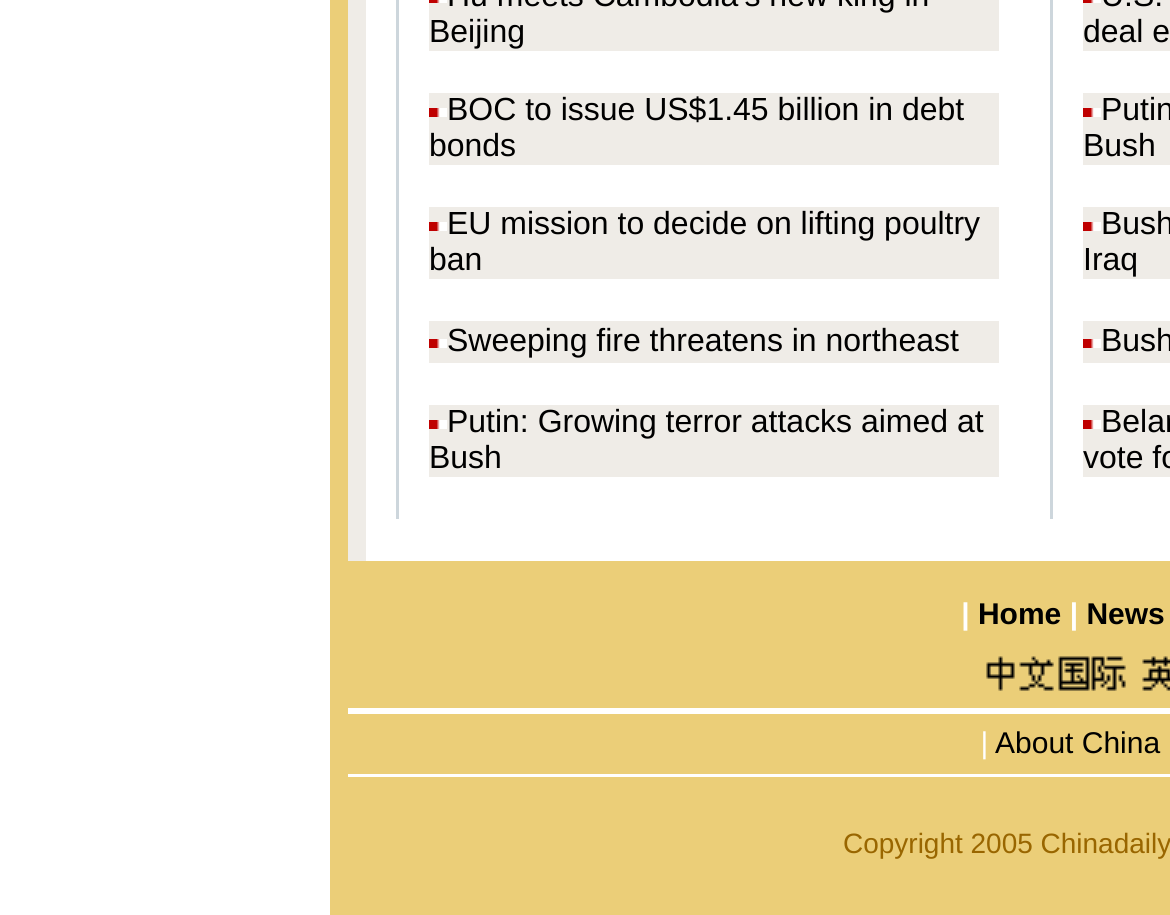What is the topic of the first news article?
Using the image, provide a detailed and thorough answer to the question.

I determined the answer by looking at the text content of the first LayoutTableCell element, which contains the link 'BOC to issue US$1.45 billion in debt bonds'.